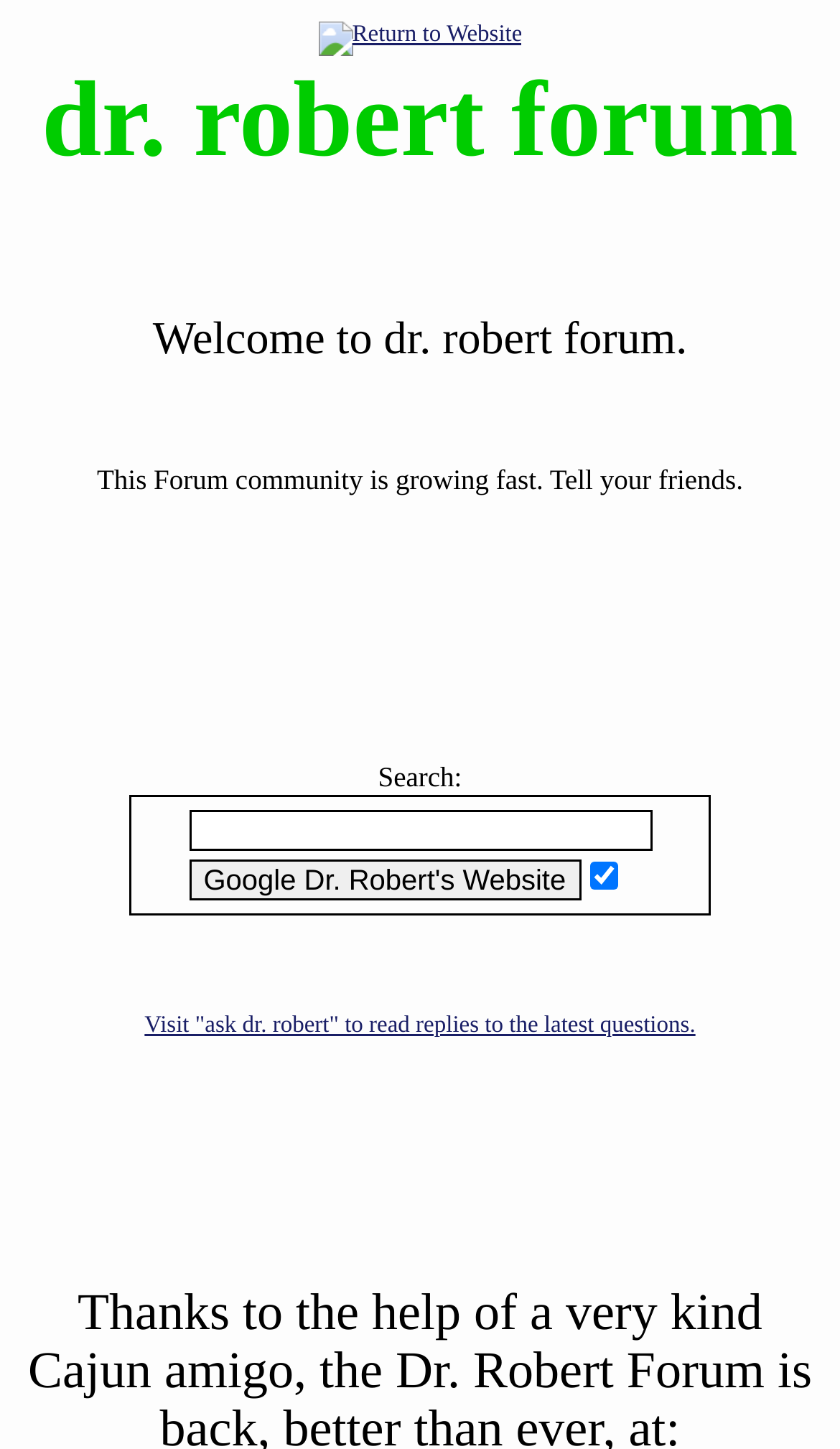Provide an in-depth caption for the webpage.

The webpage is titled "dr. robert forum" and has a prominent heading with the same title, located near the top of the page. Below the heading, there is a welcome message that reads "Welcome to dr. robert forum." followed by a brief description of the forum community.

On the top-right corner, there is a link to "Return to Website" accompanied by a small image. Below this link, there are two paragraphs of text, one encouraging users to tell their friends about the forum, and another with a search prompt.

In the middle of the page, there is a table with two rows. The first row contains a text box, and the second row has a button labeled "Google Dr. Robert's Website" alongside a checkbox that is already checked. The button and checkbox are positioned to the left of the table.

At the bottom of the page, there is a link to "ask dr. robert" that invites users to read replies to the latest questions. Overall, the webpage has a simple layout with a focus on text-based content and a few interactive elements.